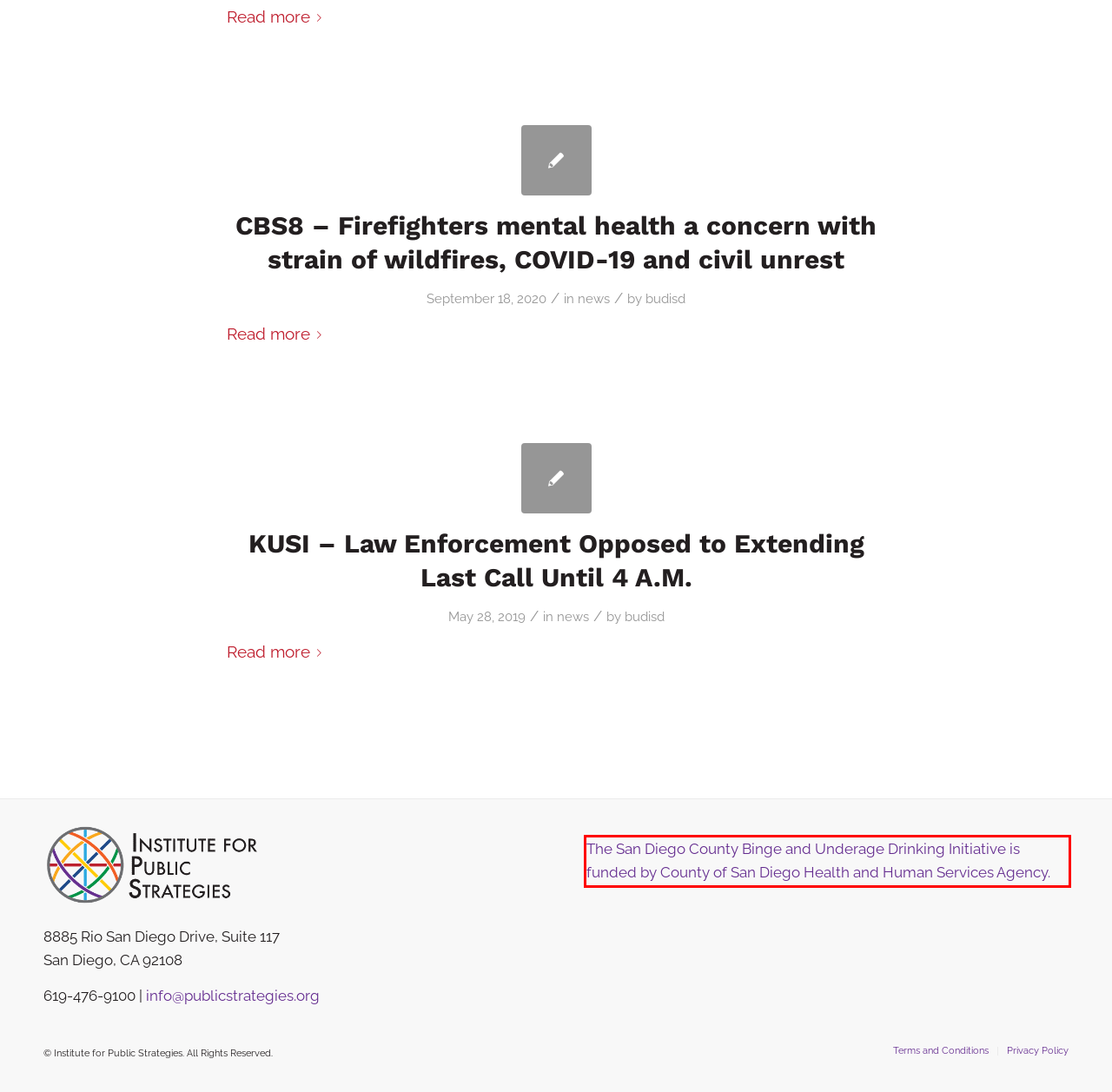Given a webpage screenshot, identify the text inside the red bounding box using OCR and extract it.

The San Diego County Binge and Underage Drinking Initiative is funded by County of San Diego Health and Human Services Agency.